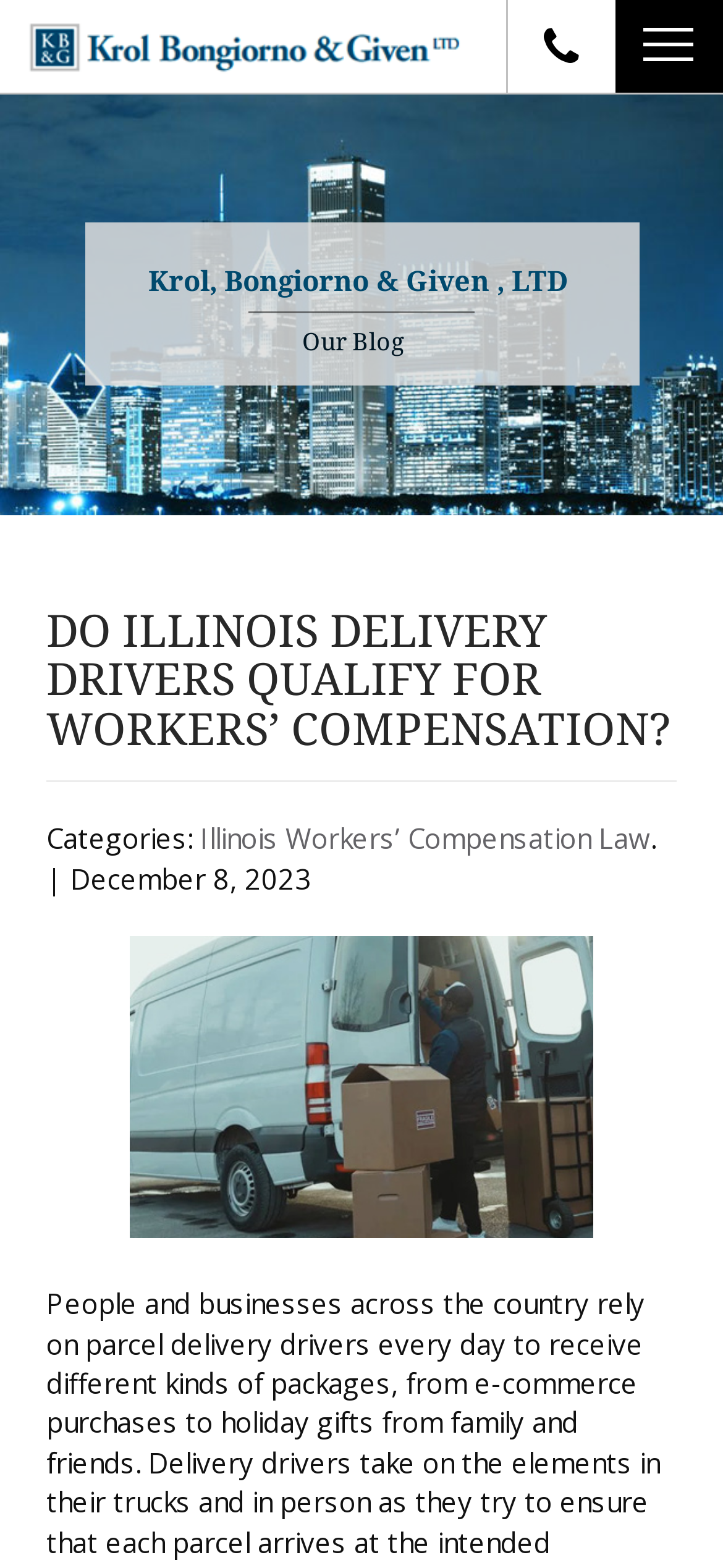When was the blog post published?
Provide an in-depth and detailed answer to the question.

I determined the publication date of the blog post by reading the static text element with the bounding box coordinates [0.064, 0.523, 0.908, 0.572], which contains the text '. | December 8, 2023'.